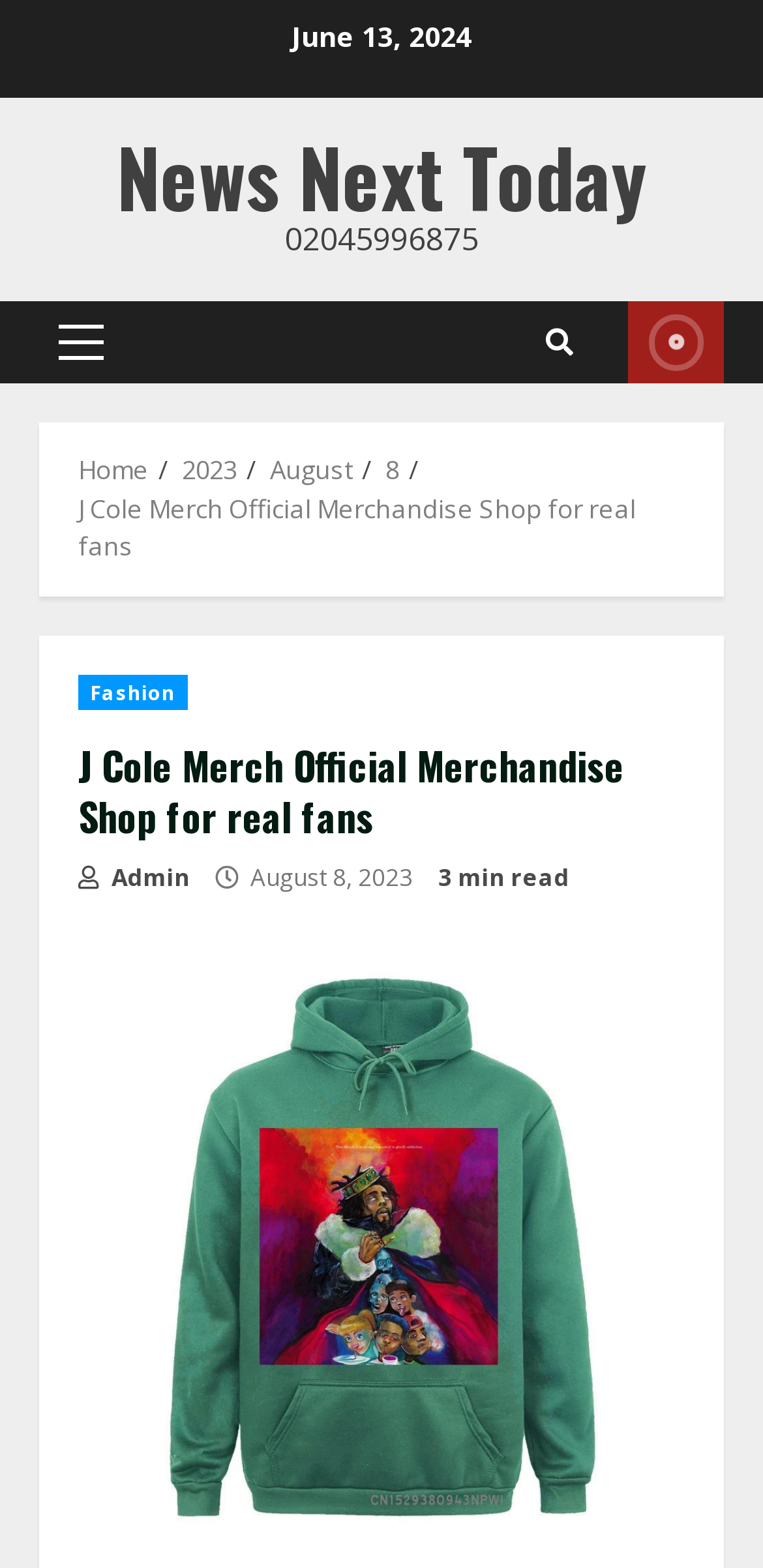Detail the various sections and features of the webpage.

The webpage appears to be an online merchandise shop for J. Cole fans. At the top, there is a date "June 13, 2024" and a link to "News Next Today". Below this, there is a phone number "02045996875" displayed. 

To the left, there is a primary menu with a link labeled "Primary Menu". Next to it, there is a search icon represented by a magnifying glass symbol. On the right side, there is a "LIVE" link. 

Below these elements, there is a navigation section with breadcrumbs, showing the path "Home > 2023 > August > 8 > J Cole Merch Official Merchandise Shop for real fans". 

The main content area has a header section with links to "Fashion" and an admin link with a user icon. The title "J Cole Merch Official Merchandise Shop for real fans" is prominently displayed. Below the title, there is a subtitle "August 8, 2023" and a note indicating the article takes "3 min read".